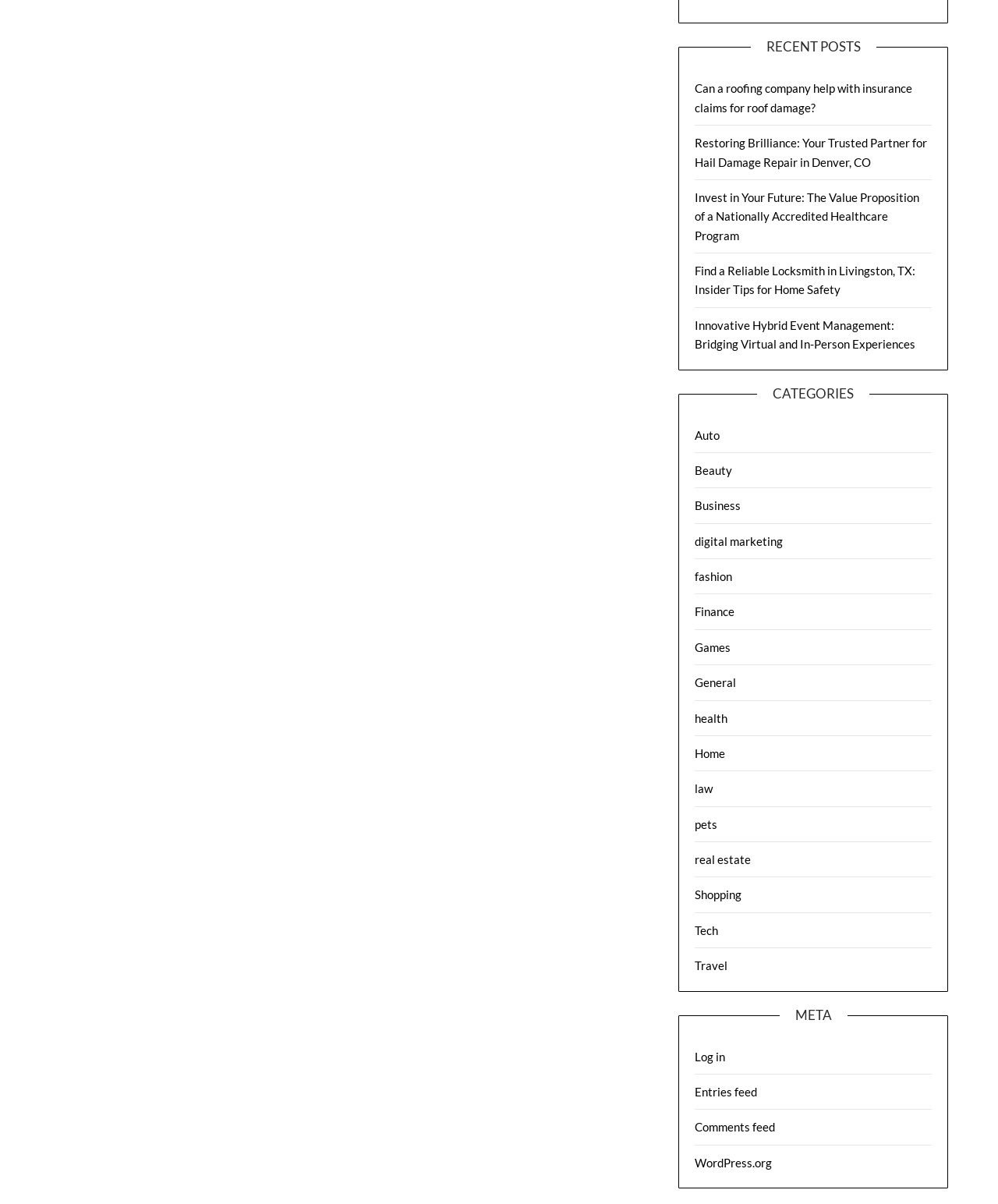Using the details in the image, give a detailed response to the question below:
What is the topic of the first blog post listed?

The first link under 'RECENT POSTS' is titled 'Can a roofing company help with insurance claims for roof damage?', indicating that the blog post is about roof damage insurance claims.